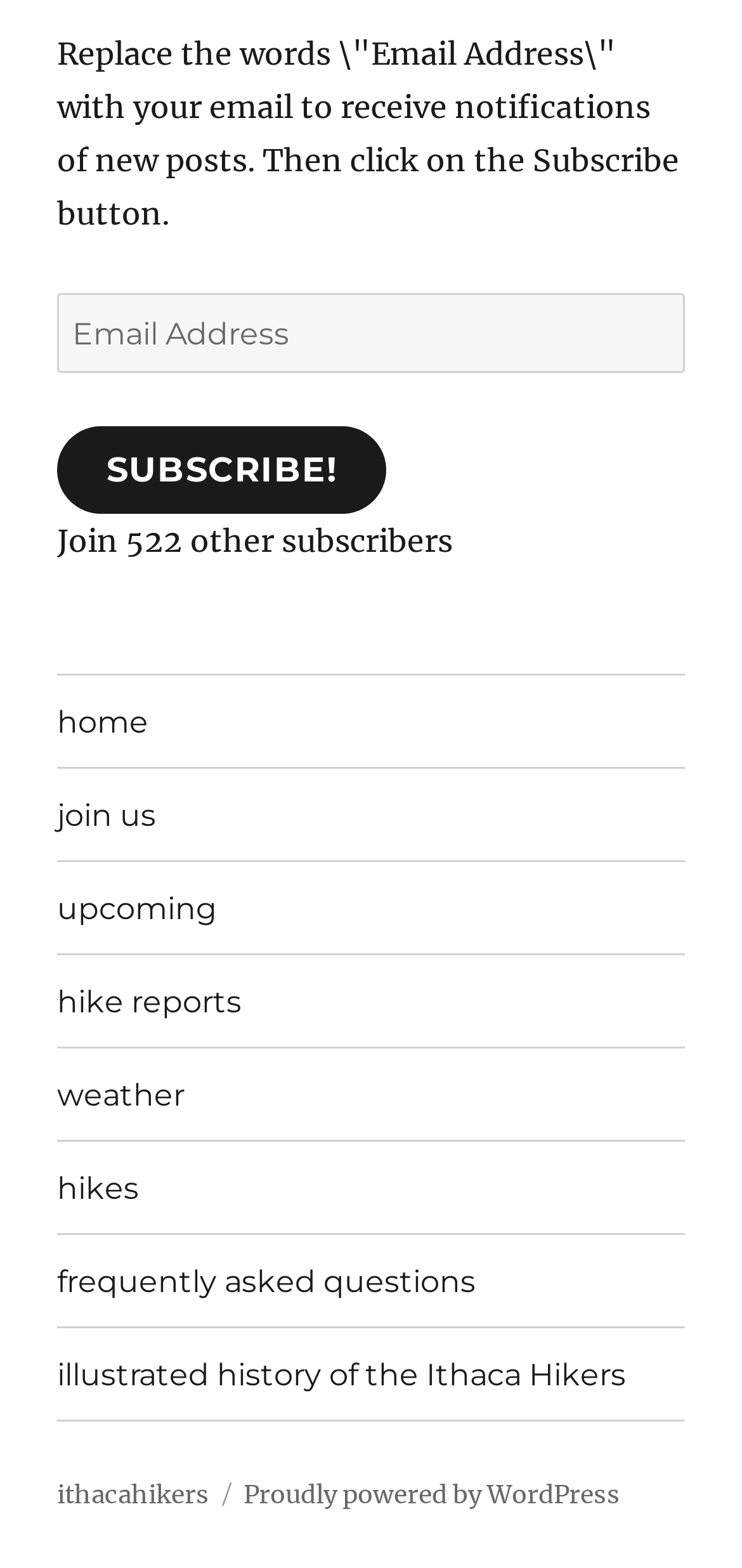Using the format (top-left x, top-left y, bottom-right x, bottom-right y), and given the element description, identify the bounding box coordinates within the screenshot: join us

[0.077, 0.491, 0.923, 0.549]